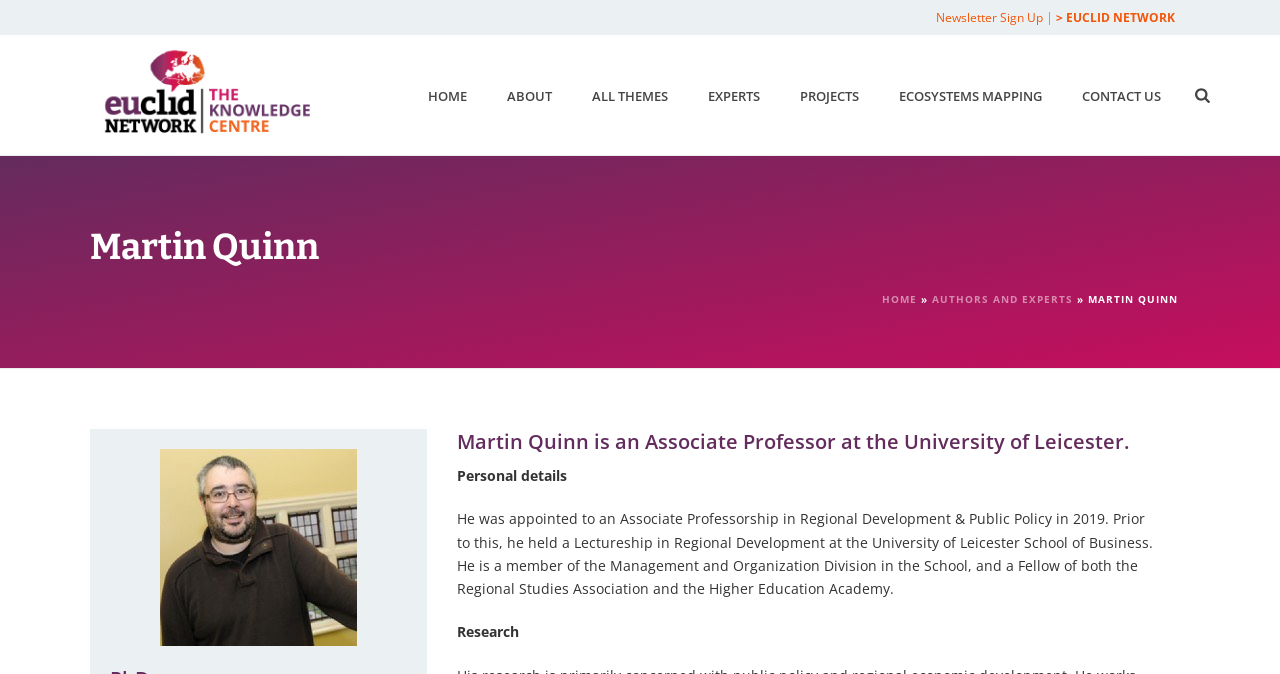What is the name of the university where Martin Quinn works?
Please provide a detailed and thorough answer to the question.

The webpage has a heading 'Martin Quinn is an Associate Professor at the University of Leicester.' which suggests that Martin Quinn works at the University of Leicester.